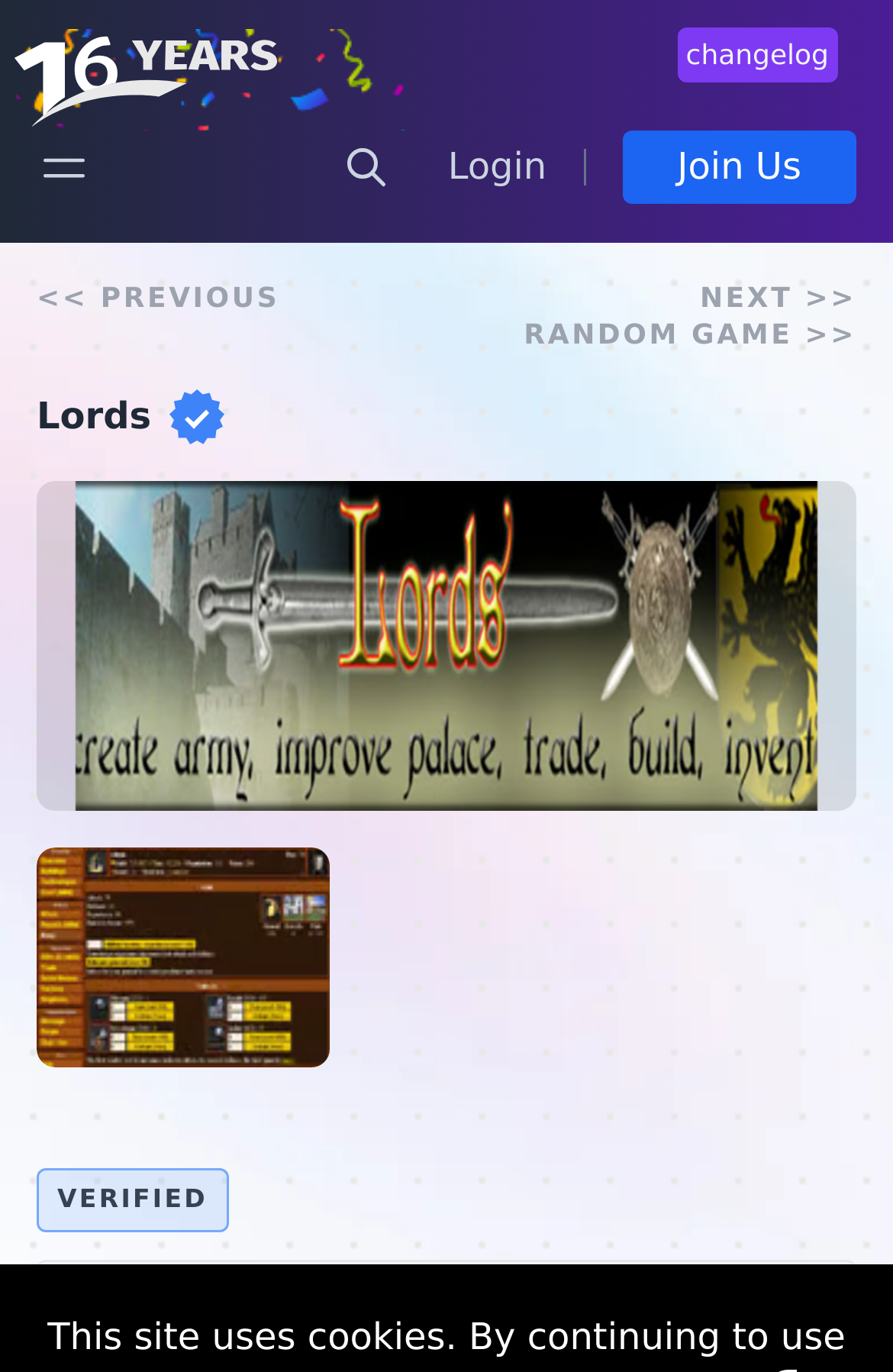Please identify the bounding box coordinates of the clickable region that I should interact with to perform the following instruction: "Login to the game". The coordinates should be expressed as four float numbers between 0 and 1, i.e., [left, top, right, bottom].

[0.502, 0.102, 0.612, 0.142]